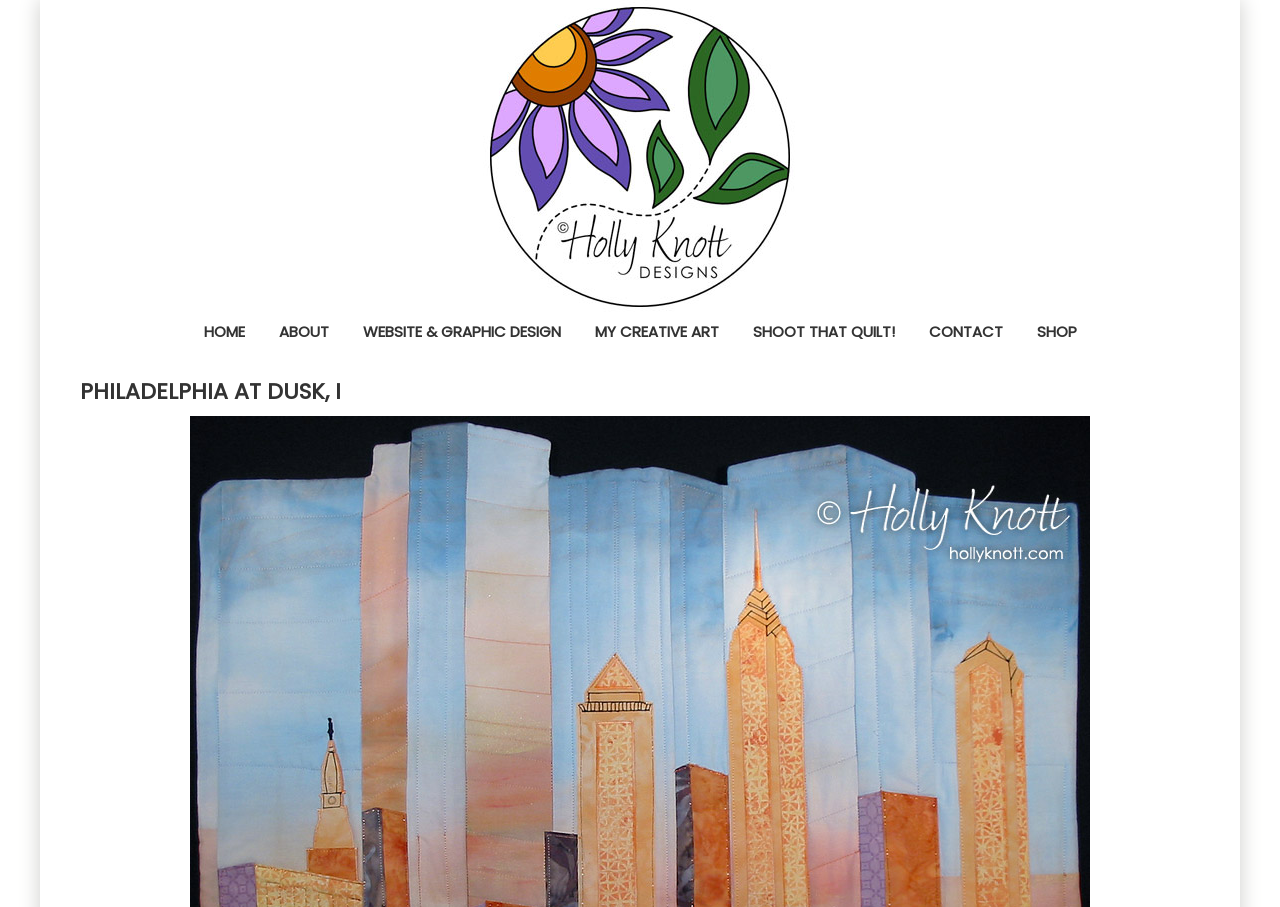What is the profession of Holly Knott?
Respond with a short answer, either a single word or a phrase, based on the image.

Contemporary art quilter